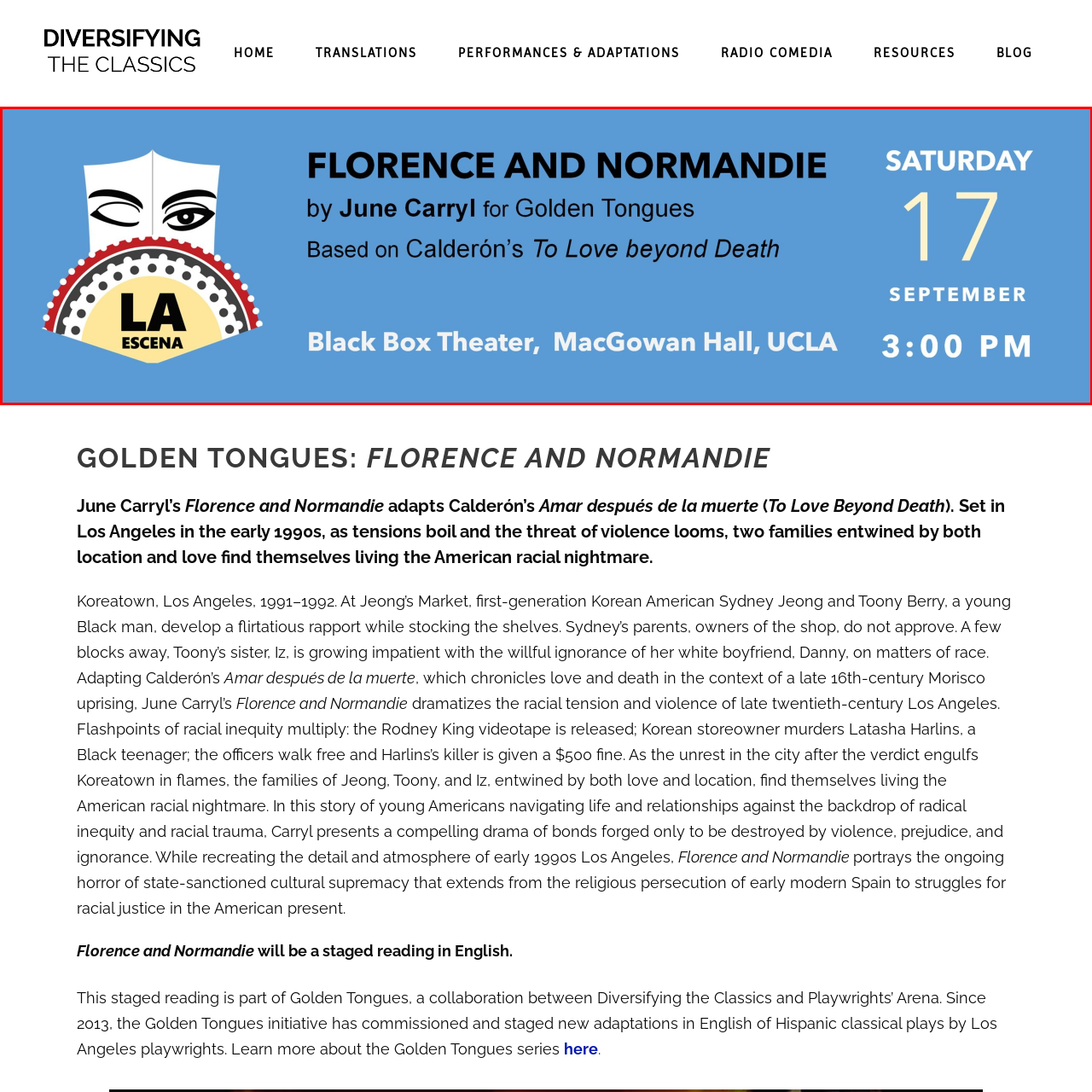Who is the playwright?
Look closely at the image highlighted by the red bounding box and give a comprehensive answer to the question.

The playwright's name is mentioned below the title, stating 'by June Carryl for Golden Tongues', which indicates that June Carryl is the playwright.